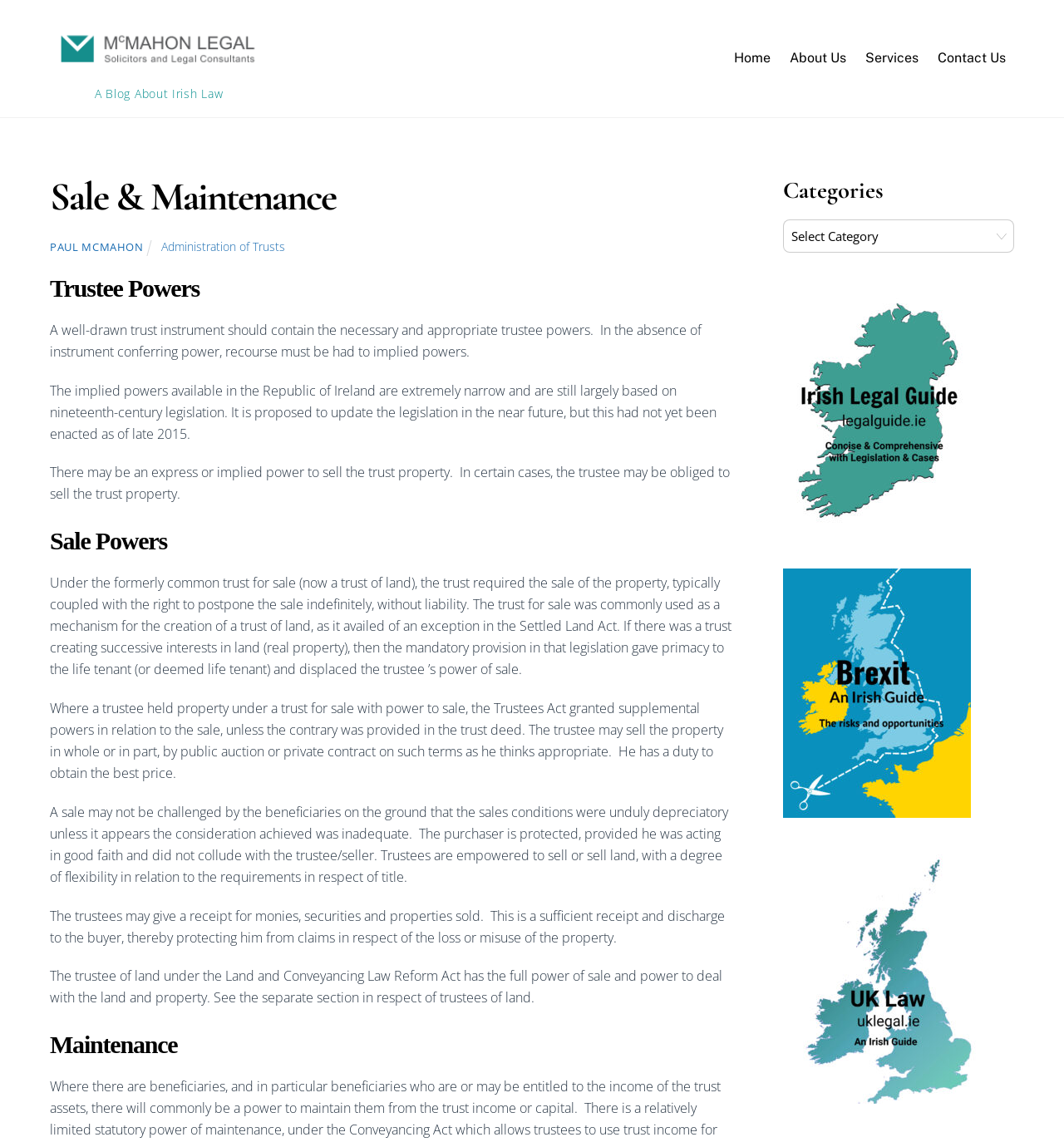Determine the bounding box coordinates of the clickable element to complete this instruction: "Click on the 'Sale & Maintenance' link". Provide the coordinates in the format of four float numbers between 0 and 1, [left, top, right, bottom].

[0.047, 0.151, 0.316, 0.193]